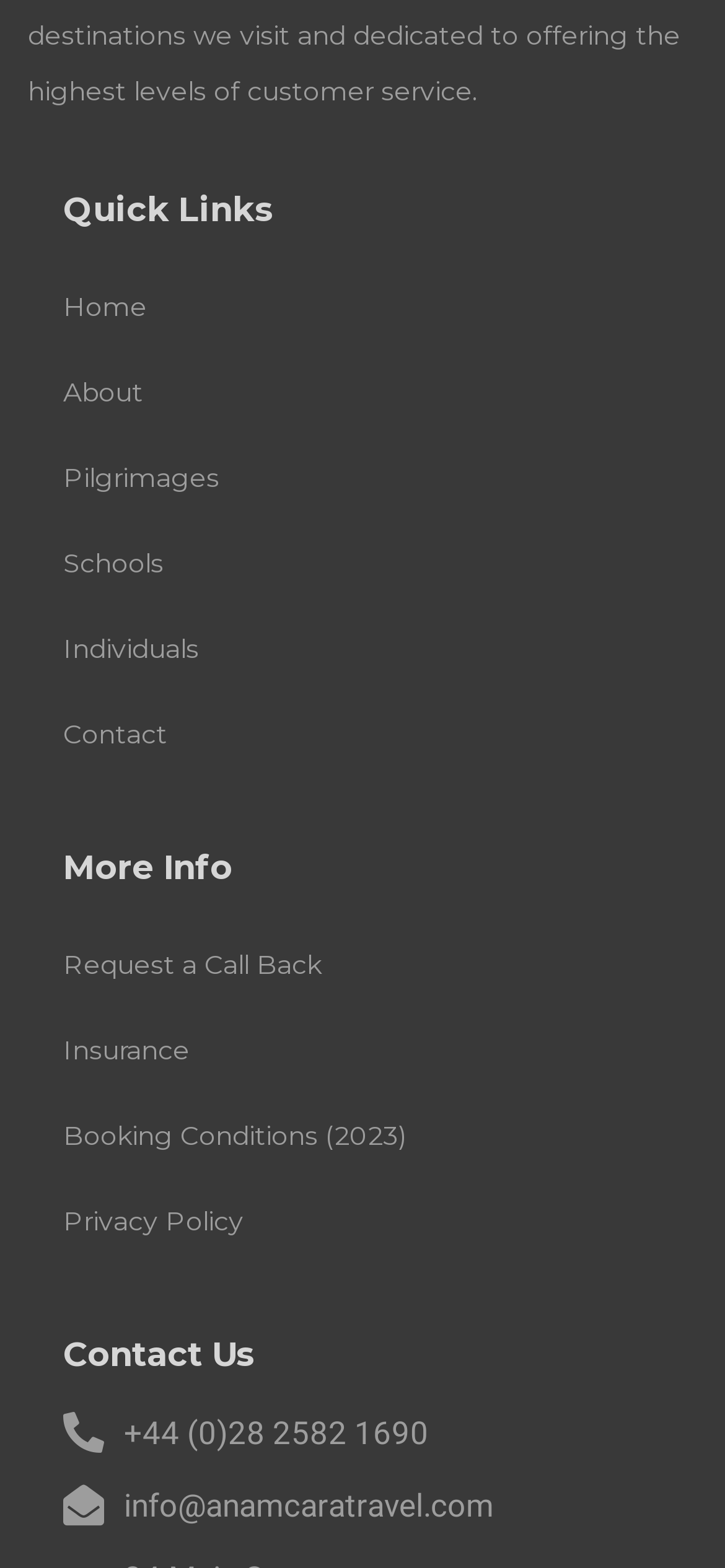Please reply to the following question with a single word or a short phrase:
What is the first link under 'Quick Links'?

Home